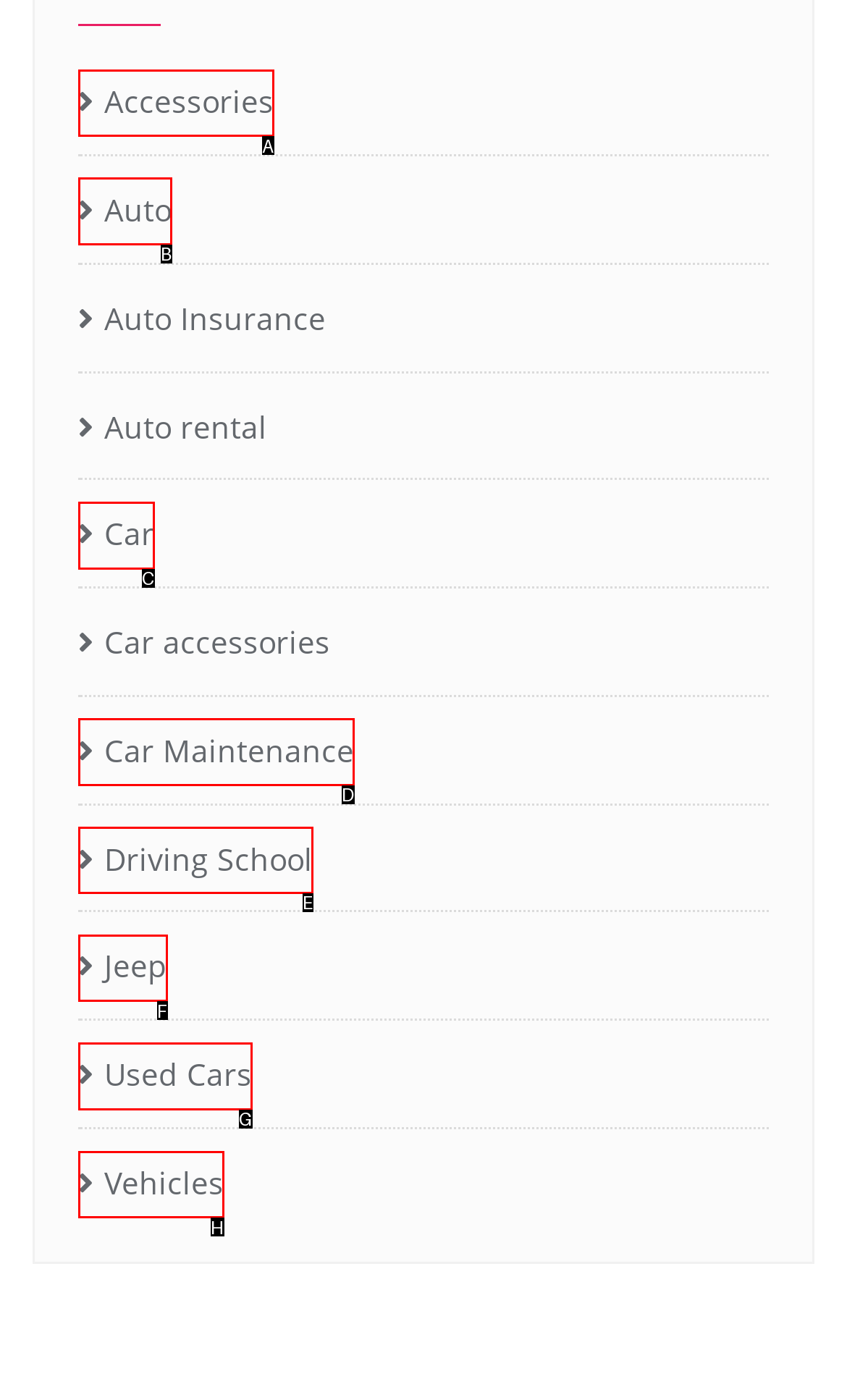Find the option that best fits the description: Jeep. Answer with the letter of the option.

F